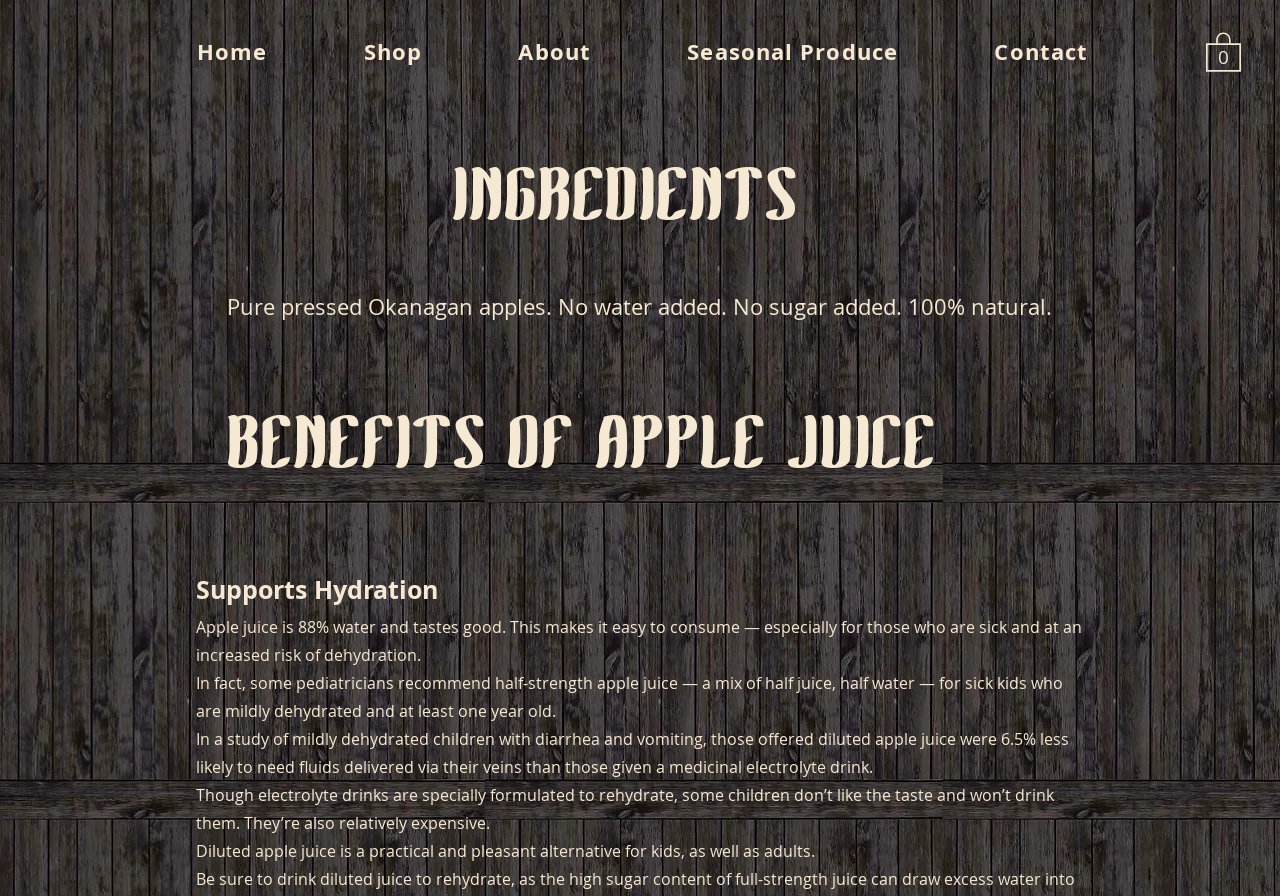What is the benefit of diluted apple juice for kids?
Refer to the image and give a detailed answer to the question.

The text states that diluted apple juice is a practical and pleasant alternative for kids, as well as adults, who may not like the taste of electrolyte drinks and won't drink them.